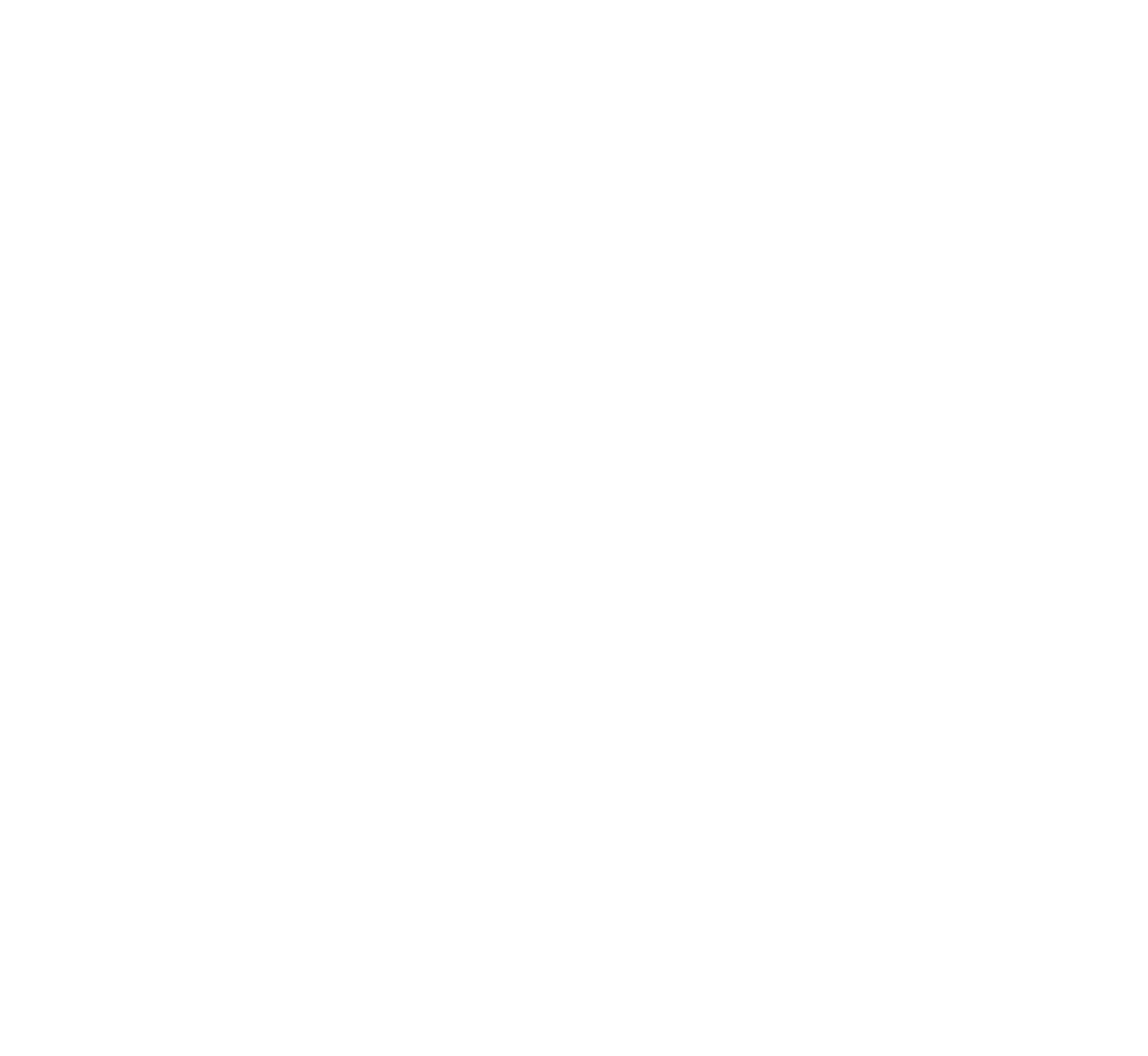Give a full account of the webpage's elements and their arrangement.

This webpage appears to be a personal blog or bio page for Ana Hurtado, a 23-year-old Venezuelan girl who is passionate about fashion, beauty, music, and art. At the top of the page, there is a navigation menu with links to "FASHION", "BEAUTY", "LIFESTYLE", "CAREER", and "SUBSCRIBE TO OUR NEWSLETTER". 

Below the navigation menu, there is a section with a heading "STYLE GURU BIO: Ana Hurtado" and a subheading "by Ana Hurtado". This section contains a brief introduction to Ana, including her interests and passions. 

To the right of Ana's introduction, there are several social media links and a "Share" button. 

Further down the page, there is a section with a heading "Bonjour, fashion lovers!" which appears to be a personal message from Ana. This section is followed by a longer paragraph about Ana's background, including her studies in digital art at Northeastern University. 

The page also features a call-to-action section "CALLING ALL CONTENT CREATORS!" with a subscription form and a "SUBSCRIBE NOW" button. Below the subscription form, there is a note about the terms of use and privacy policy. 

Finally, at the bottom of the page, there is a section "CF ON SOCIAL" which likely links to the blog's social media profiles.